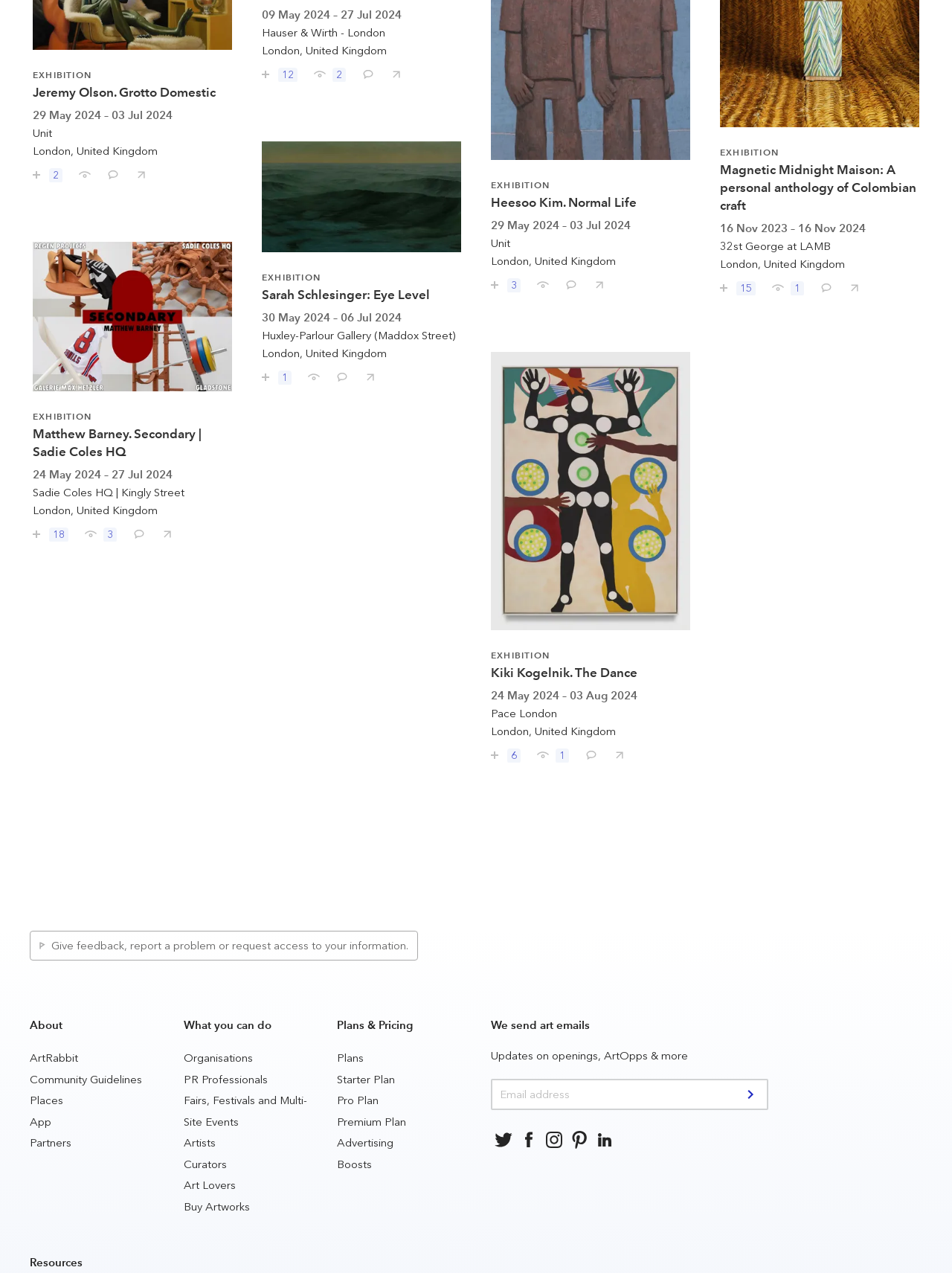Kindly provide the bounding box coordinates of the section you need to click on to fulfill the given instruction: "Submit email address to receive art updates".

[0.775, 0.849, 0.806, 0.871]